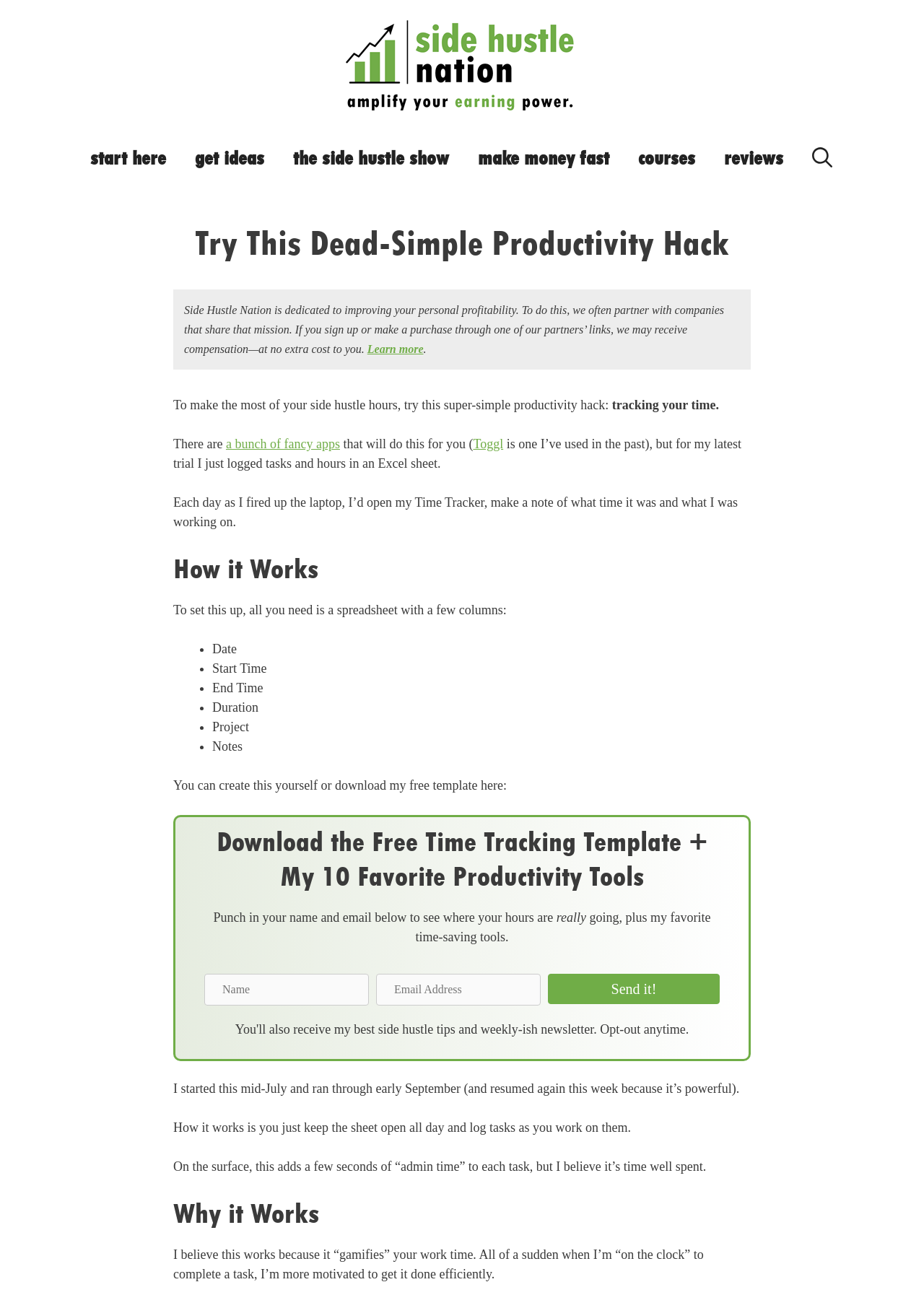Determine the bounding box coordinates for the clickable element to execute this instruction: "Click on 'a bunch of fancy apps'". Provide the coordinates as four float numbers between 0 and 1, i.e., [left, top, right, bottom].

[0.244, 0.337, 0.368, 0.348]